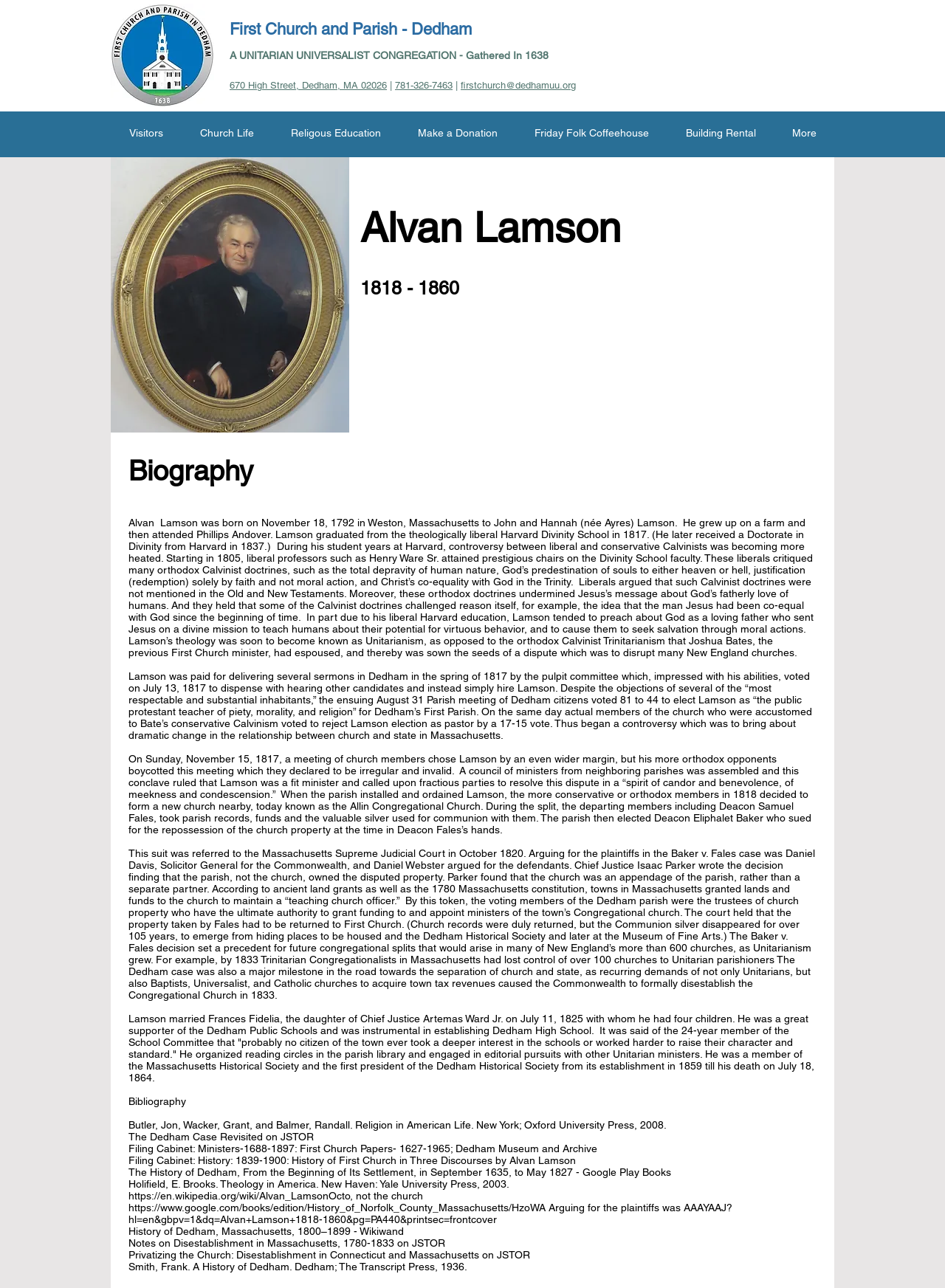What is the address of the church?
Using the visual information, answer the question in a single word or phrase.

670 High Street, Dedham, MA 02026